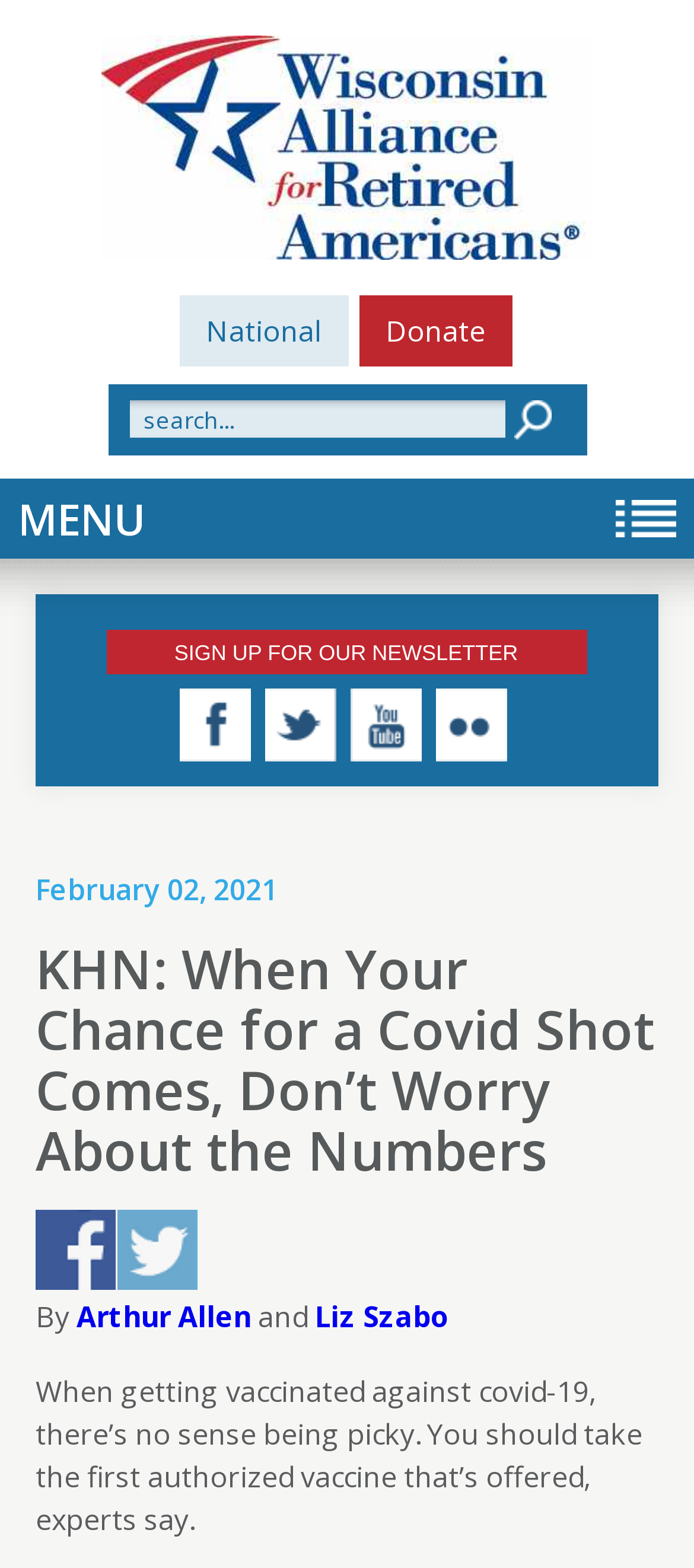Predict the bounding box of the UI element based on this description: "National".

[0.258, 0.188, 0.501, 0.234]